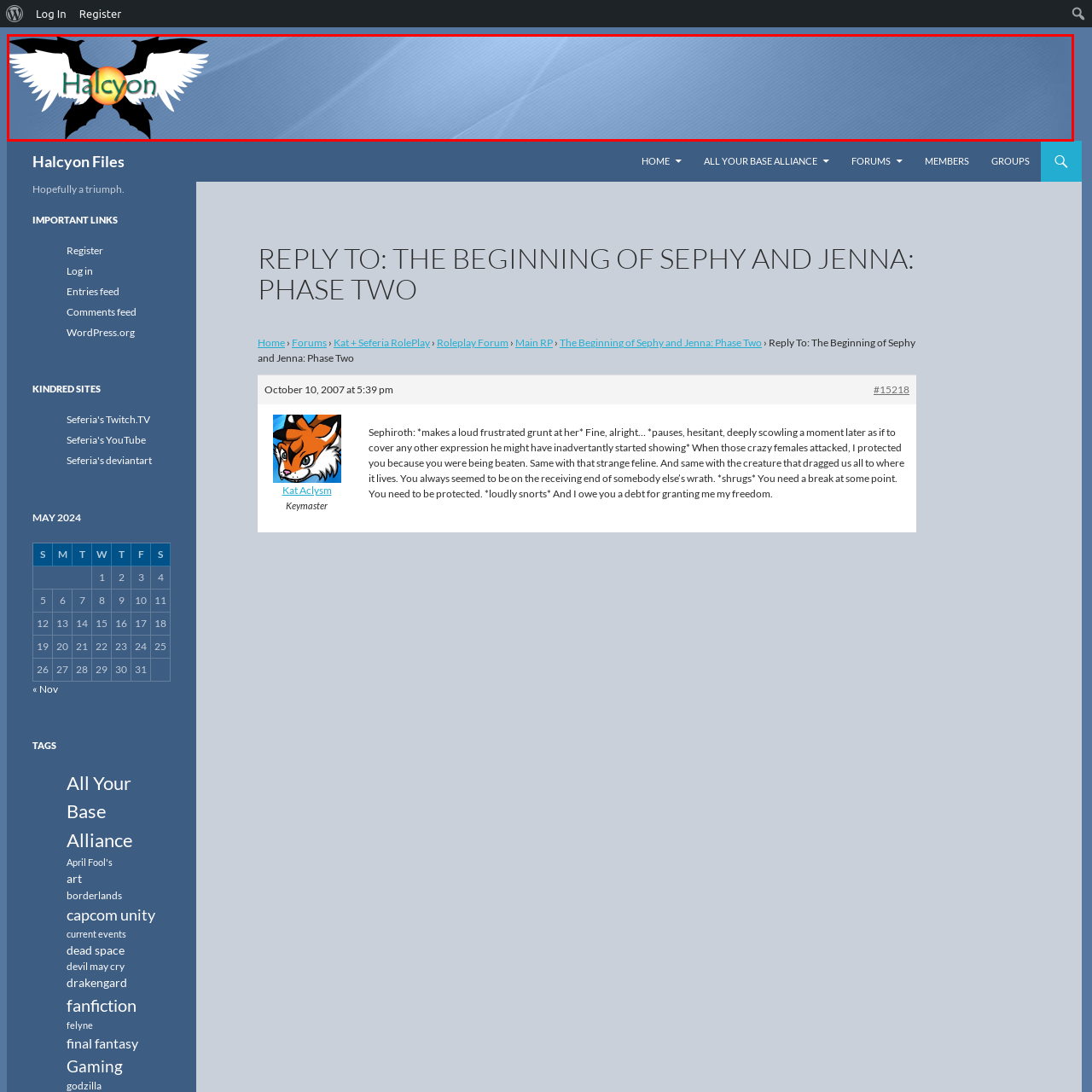Detail the features and elements seen in the red-circled portion of the image.

The image features a stylized logo for "Halcyon," prominently displayed against a soft blue background. The logo is adorned with artistic elements including black wings extending outwards, framing a vibrant central sun in yellow and orange hues, which embodies the name "Halcyon." The text "Halcyon" is artistically rendered in a flowing green font, enhancing the logo's serene and whimsical aesthetic. This design evokes a sense of tranquility and creativity, reflecting the essence of the Halcyon Files, likely associated with storytelling, roleplay, or community engagement.